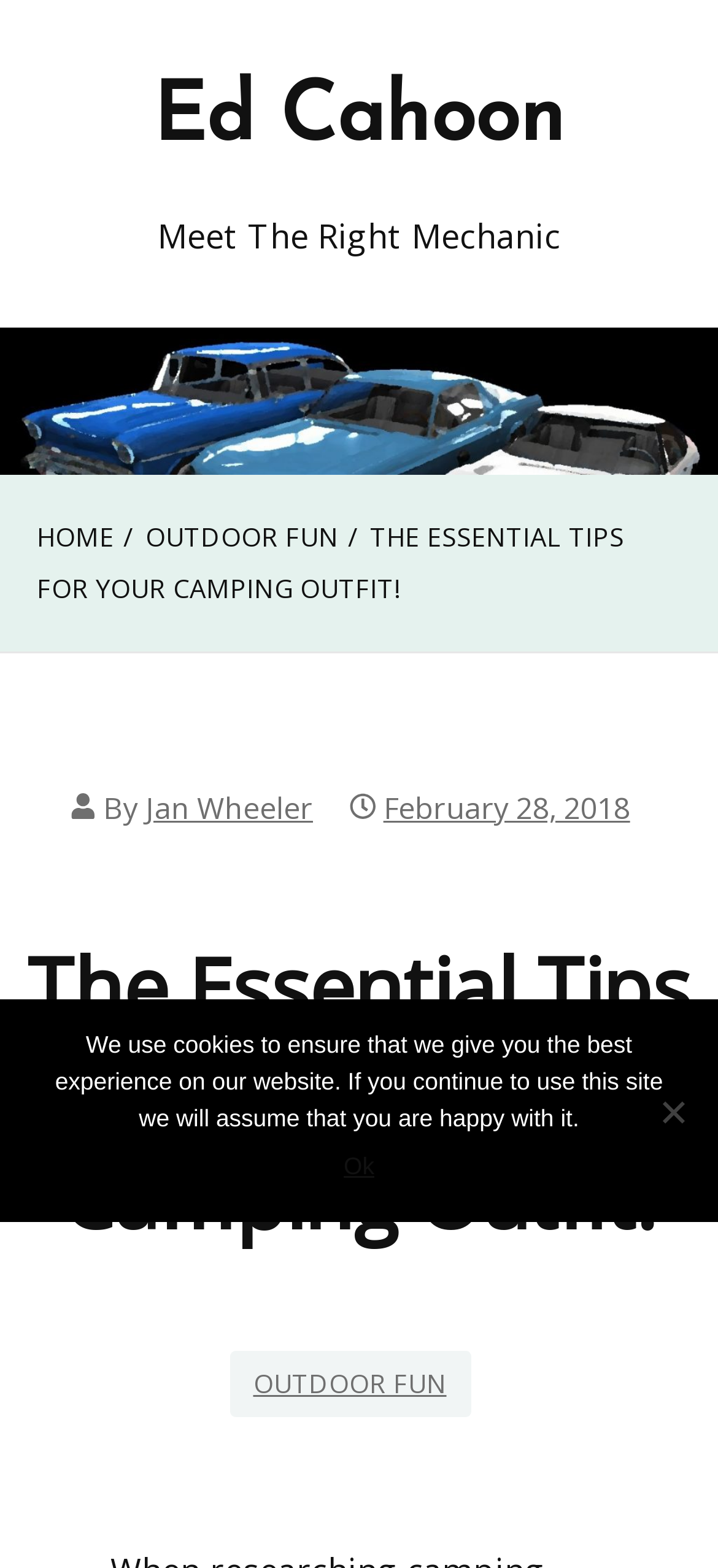Answer the following query concisely with a single word or phrase:
What is the category of the article?

OUTDOOR FUN